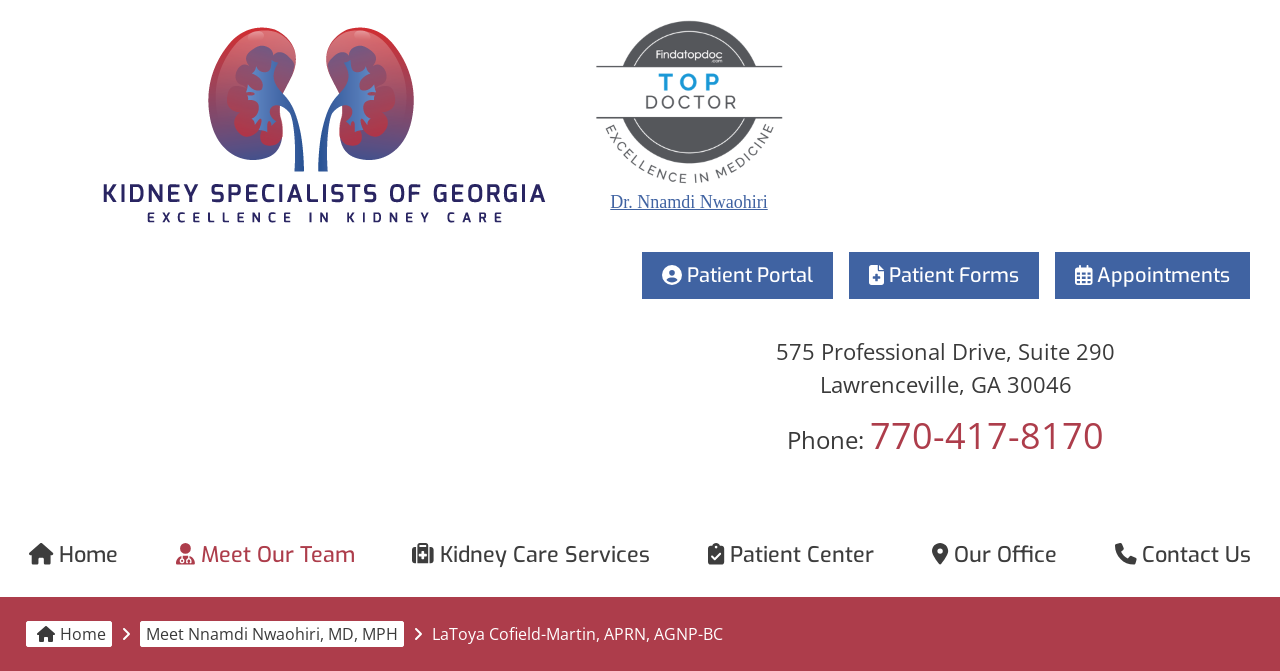Highlight the bounding box coordinates of the region I should click on to meet the following instruction: "Go to the home page".

[0.023, 0.763, 0.092, 0.89]